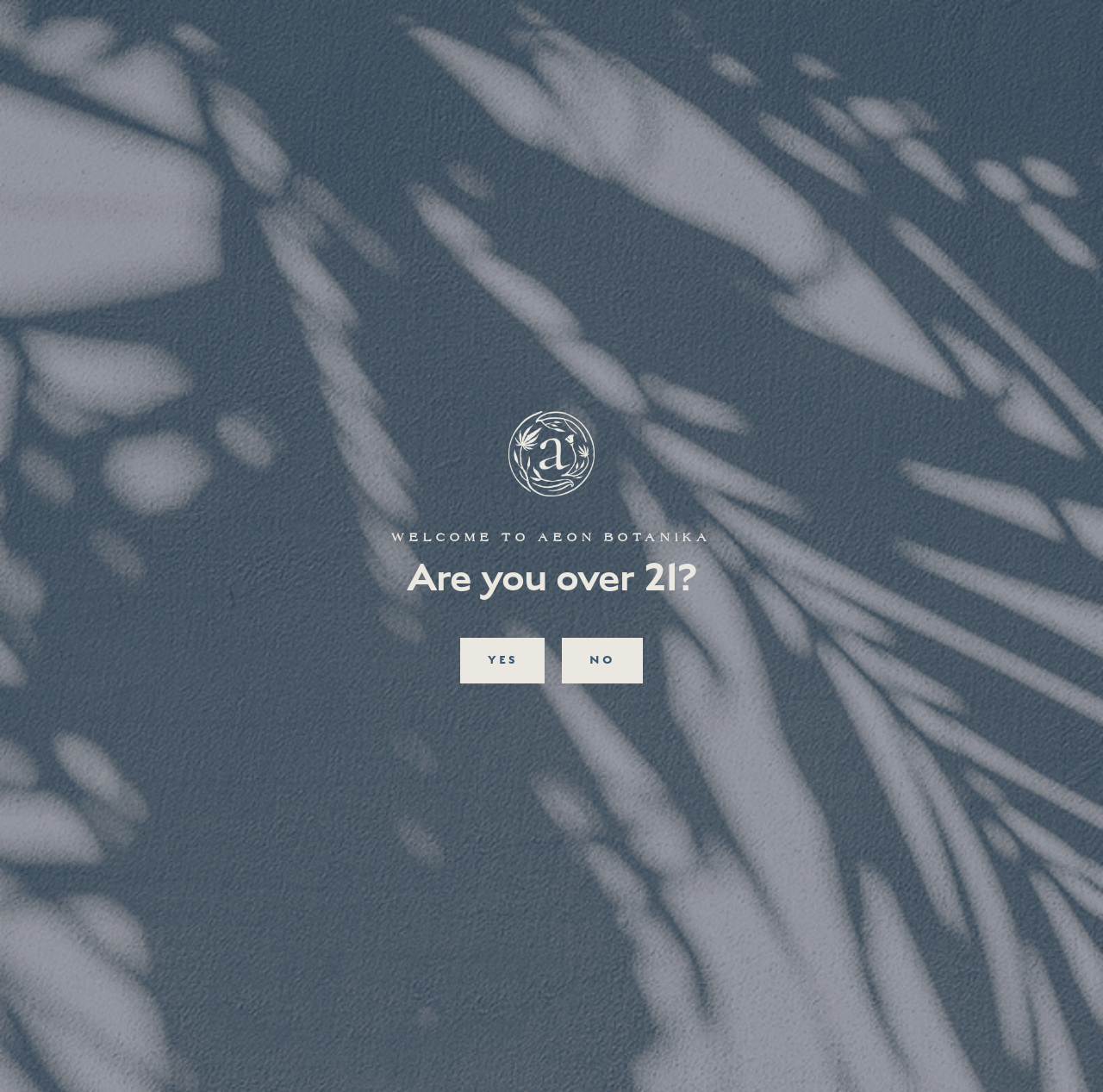Please determine the bounding box coordinates for the UI element described here. Use the format (top-left x, top-left y, bottom-right x, bottom-right y) with values bounded between 0 and 1: The Space

[0.564, 0.016, 0.676, 0.079]